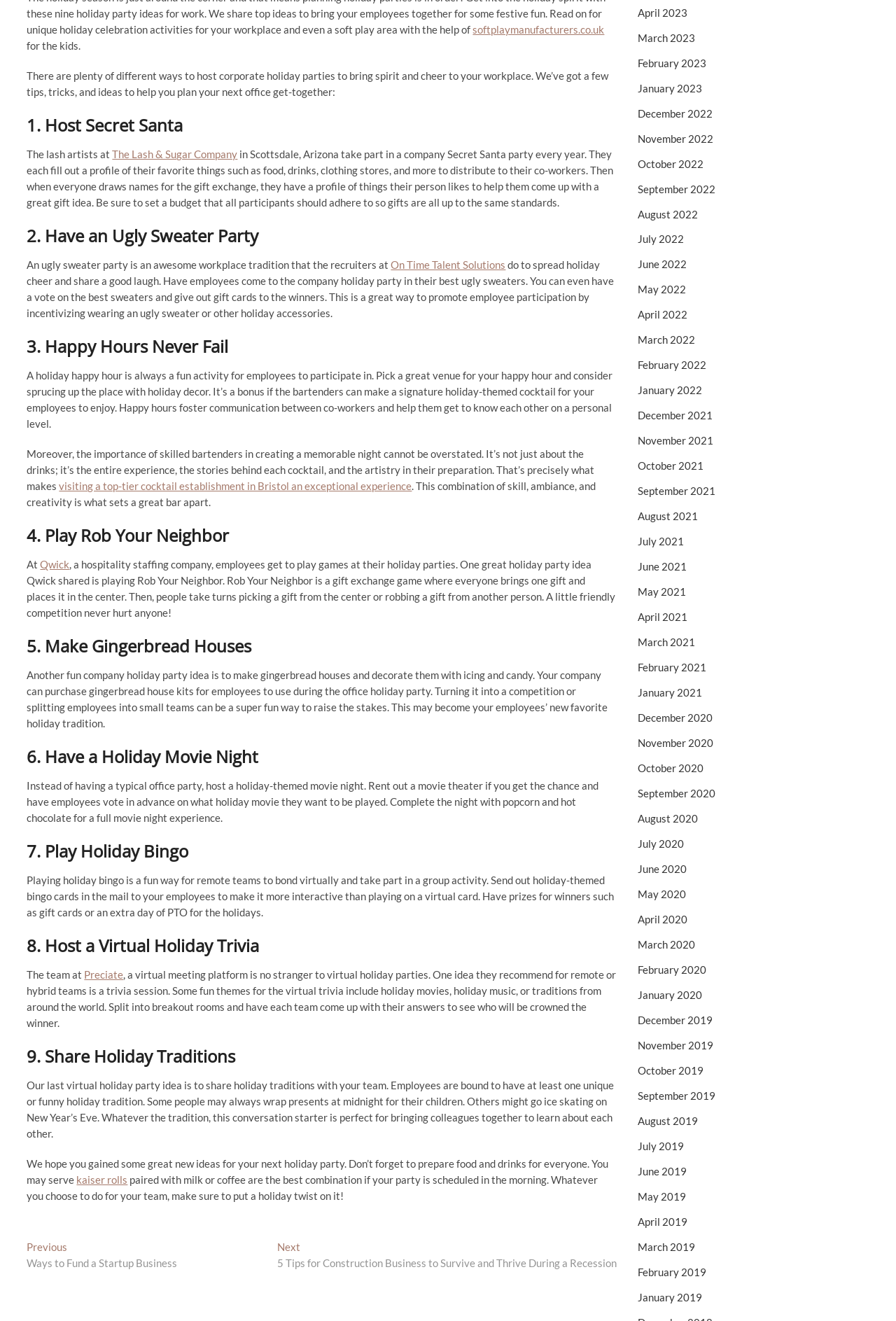Find the bounding box coordinates of the element to click in order to complete this instruction: "go to previous post". The bounding box coordinates must be four float numbers between 0 and 1, denoted as [left, top, right, bottom].

[0.03, 0.939, 0.198, 0.962]